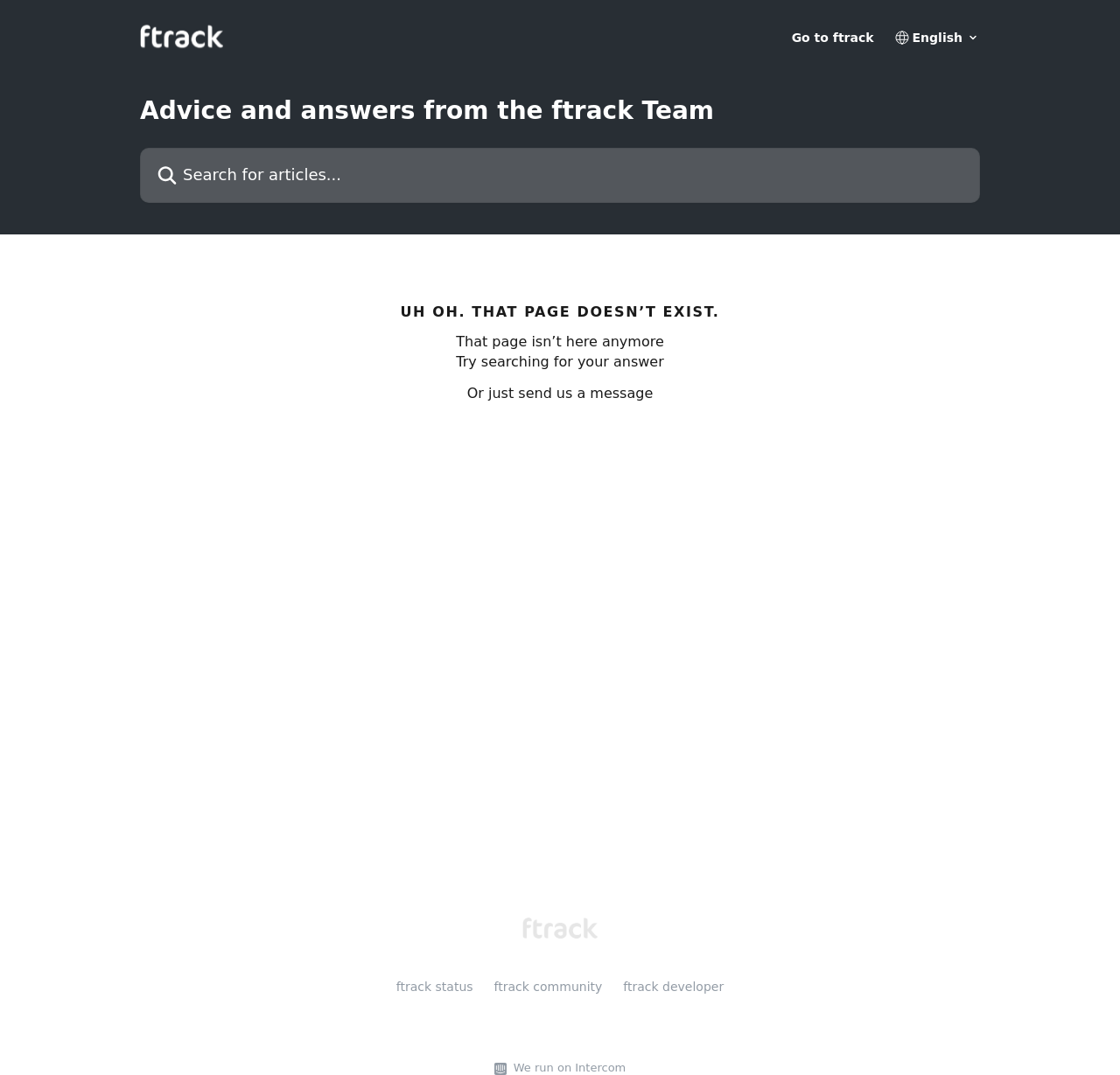Given the element description, predict the bounding box coordinates in the format (top-left x, top-left y, bottom-right x, bottom-right y), using floating point numbers between 0 and 1: name="q" placeholder="Search for articles..."

[0.125, 0.137, 0.875, 0.188]